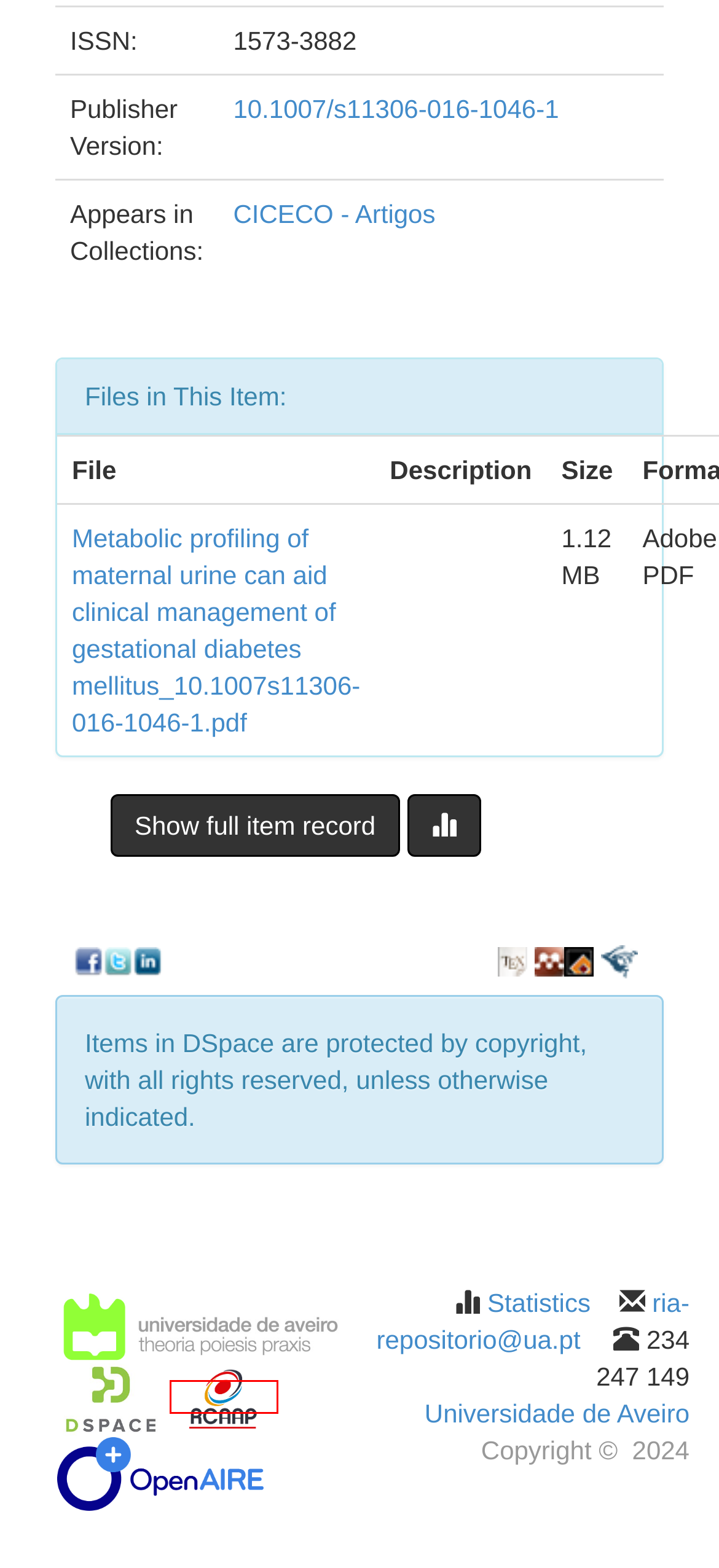You are provided with a screenshot of a webpage where a red rectangle bounding box surrounds an element. Choose the description that best matches the new webpage after clicking the element in the red bounding box. Here are the choices:
A. Repositório Institucional da Universidade de Aveiro: Browsing DSpace
B. RCAAP - Repositórios Científicos de Acesso Aberto de Portugal
C. Universidade de Aveiro -  Universidade de Aveiro
D. OpenAIRE
E. Repositório Institucional da Universidade de Aveiro: Statistics
F. Repositório Institucional da Universidade de Aveiro: DeGóis Curricula
G. Welcome
H. DSpace Home - DSpace

B